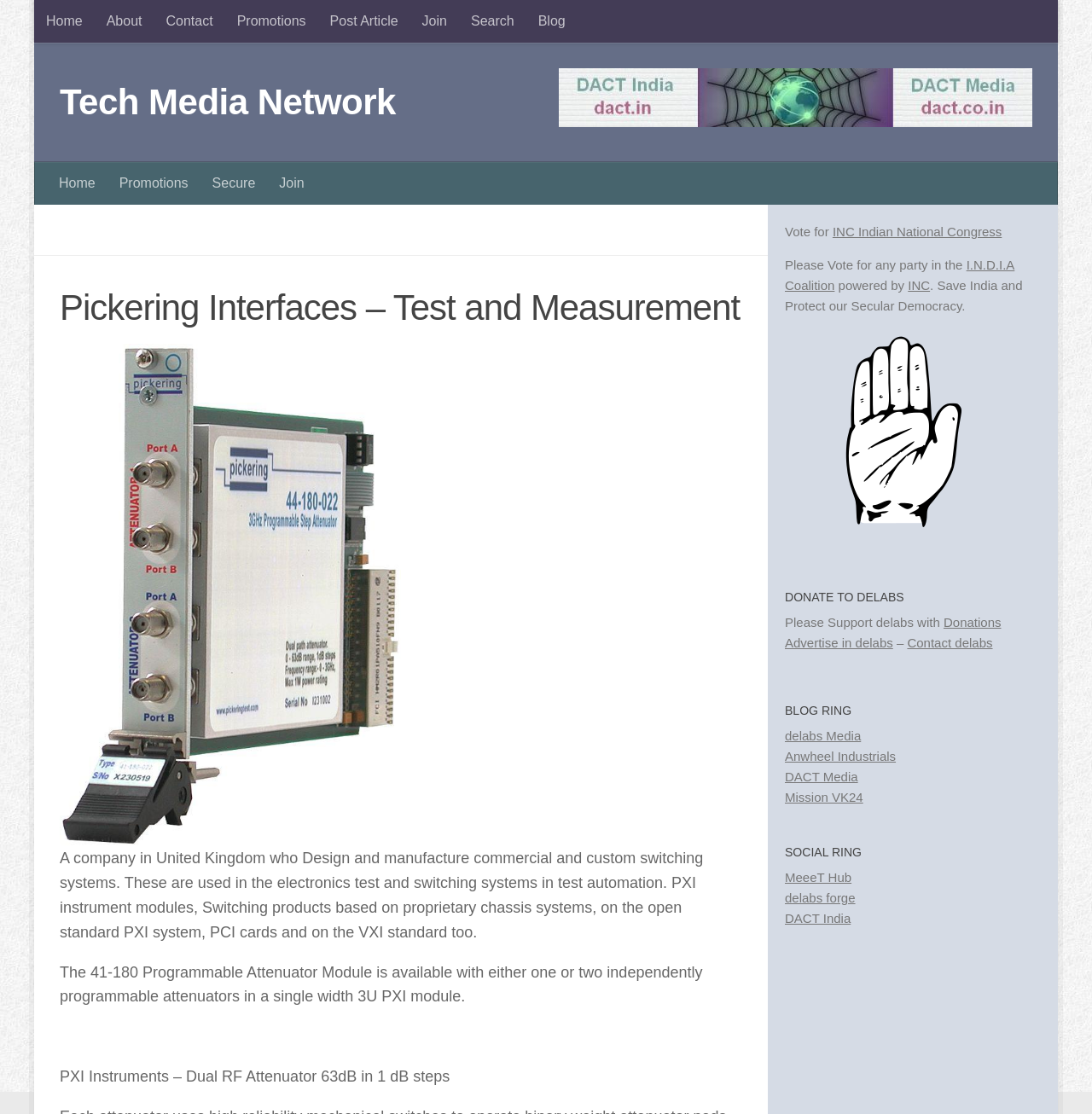Identify the bounding box coordinates for the element you need to click to achieve the following task: "Join the community". The coordinates must be four float values ranging from 0 to 1, formatted as [left, top, right, bottom].

[0.375, 0.0, 0.42, 0.038]